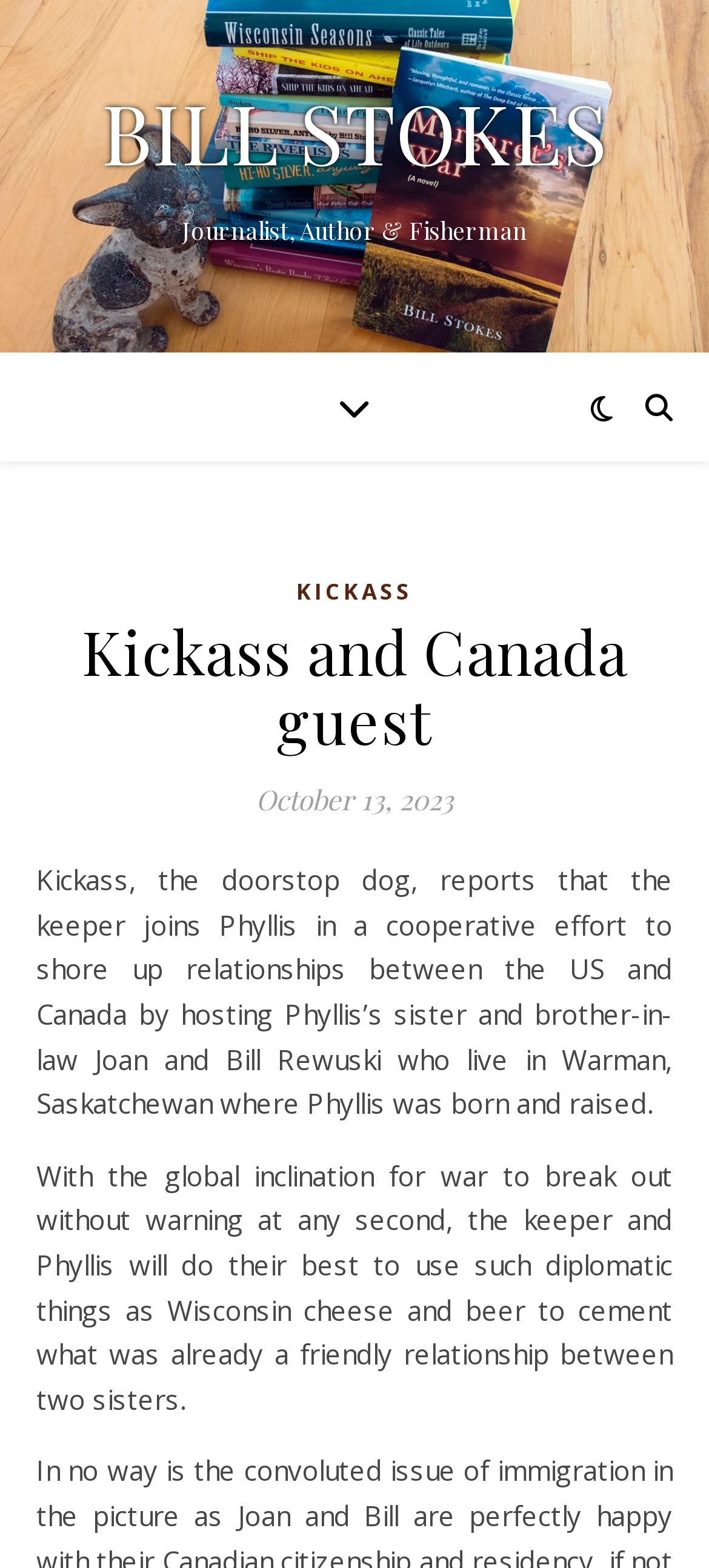Locate the headline of the webpage and generate its content.

Kickass and Canada guest